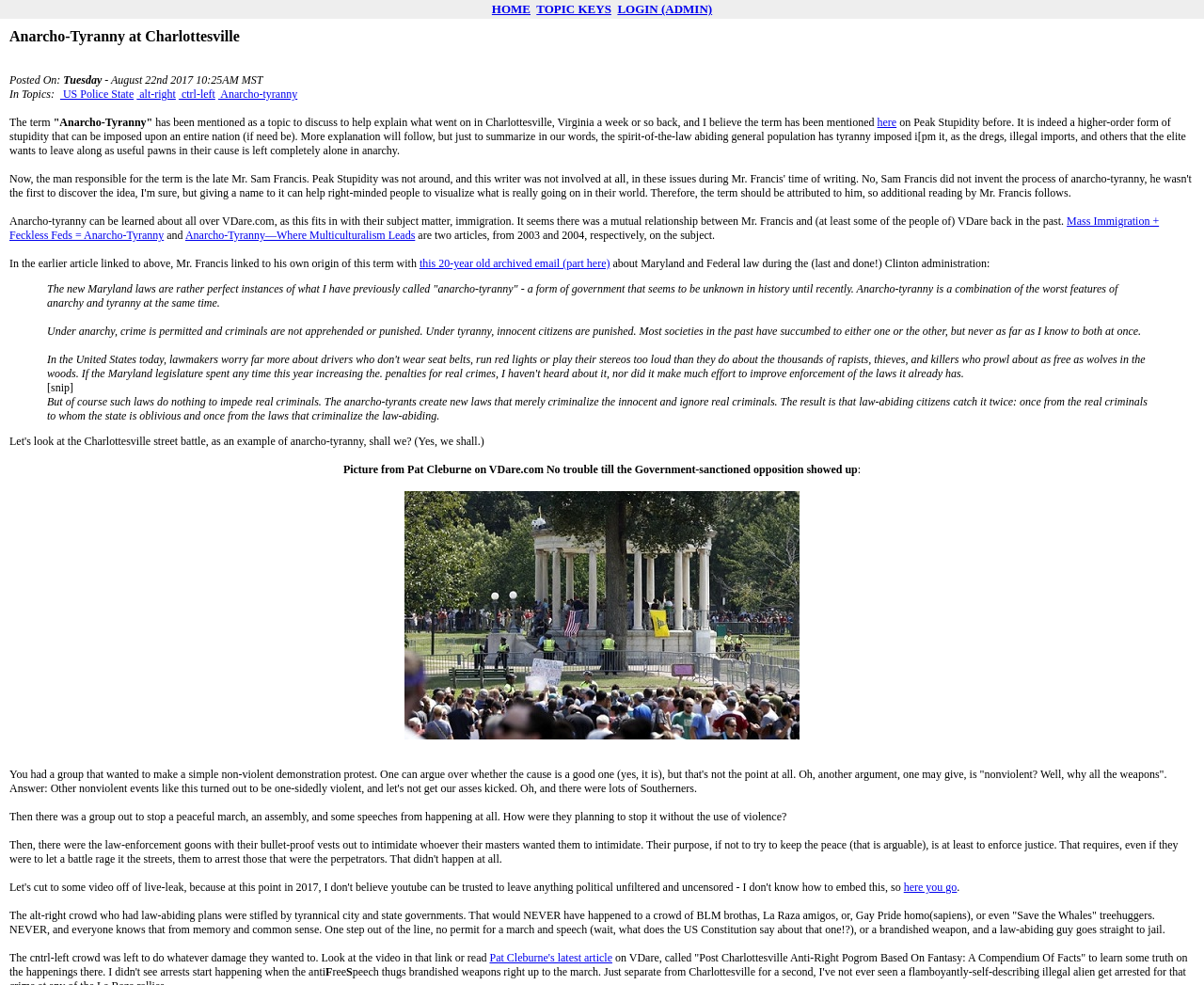What is the date of the blog post?
Please use the image to deliver a detailed and complete answer.

The date of the blog post is mentioned in the text 'Posted On: Tuesday - August 22nd 2017 10:25AM MST' which indicates that the post was published on a Tuesday, August 22nd 2017.